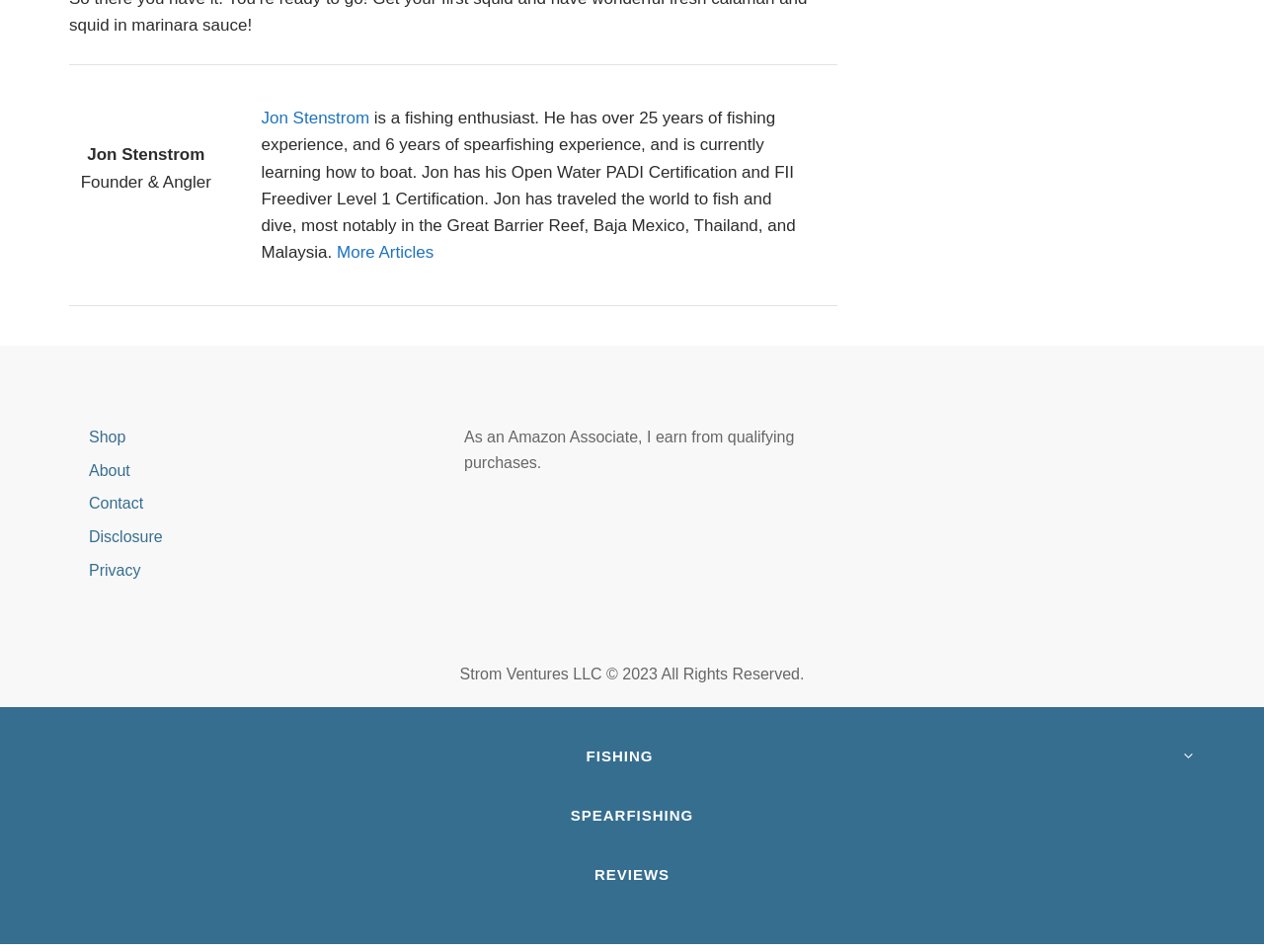Identify the bounding box coordinates of the area you need to click to perform the following instruction: "Explore fishing articles".

[0.039, 0.763, 0.961, 0.826]